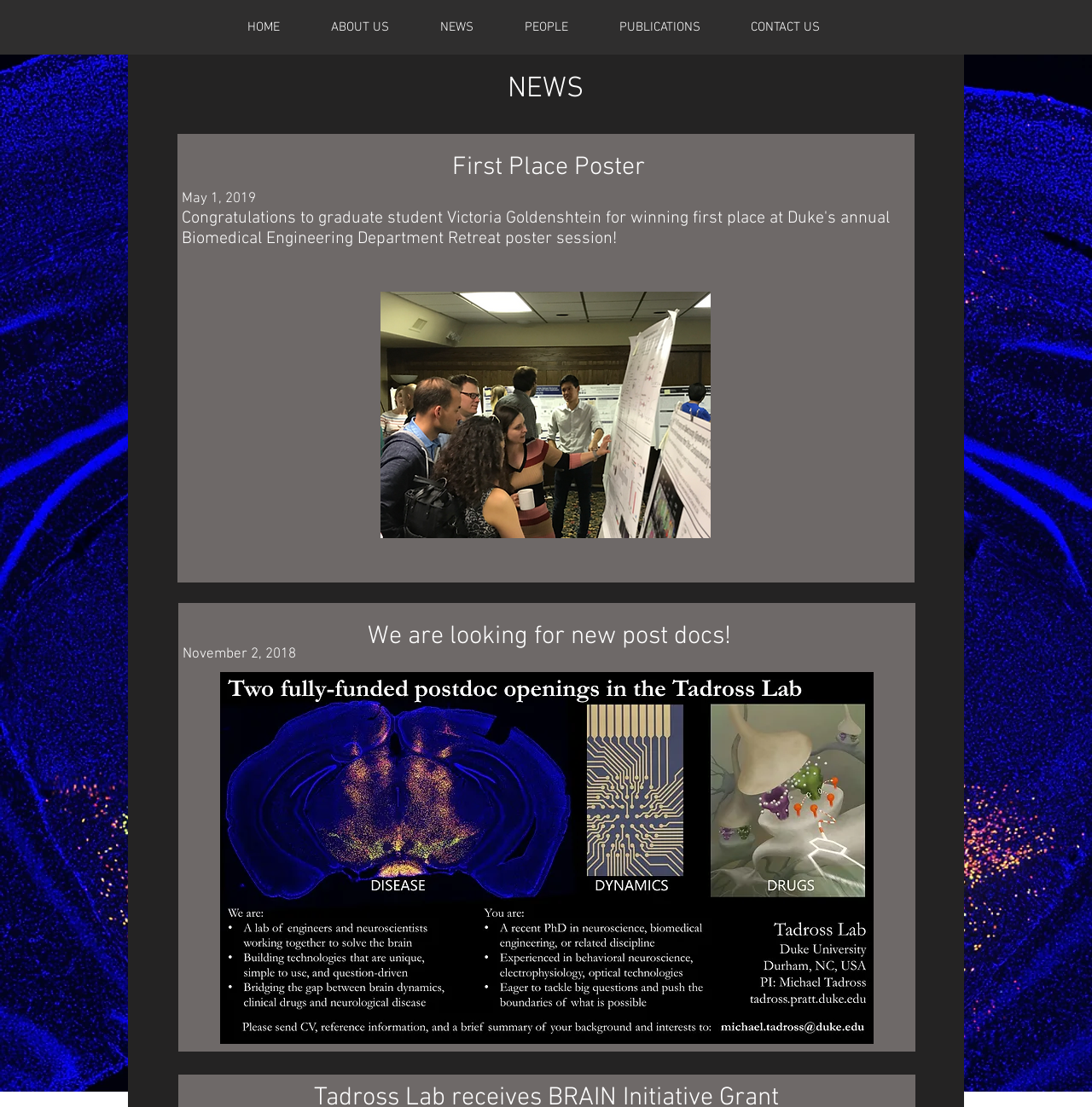Provide a single word or phrase answer to the question: 
What is the date of the 'First Place Poster' event?

May 1, 2019